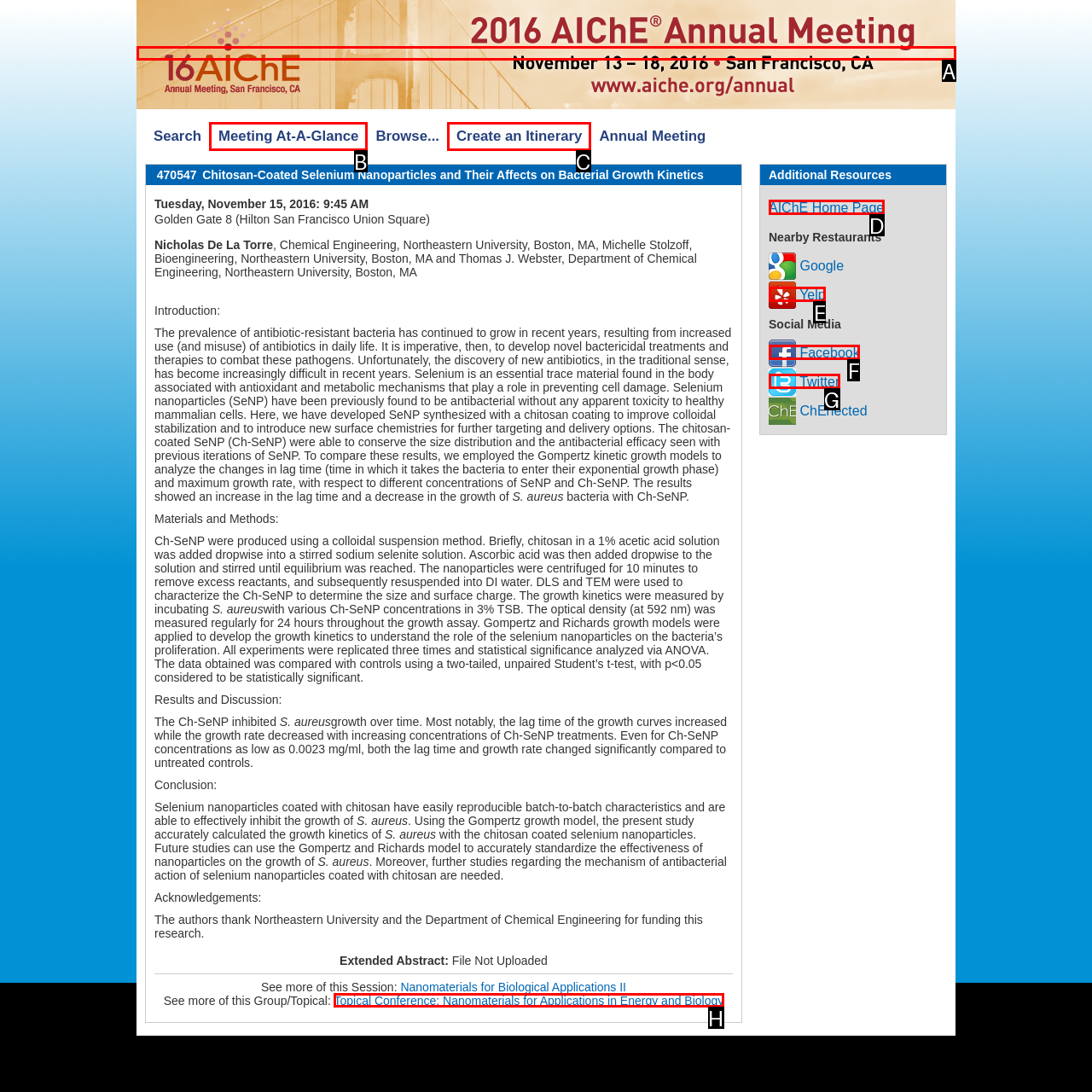Tell me which one HTML element I should click to complete the following task: Create an Itinerary Answer with the option's letter from the given choices directly.

C